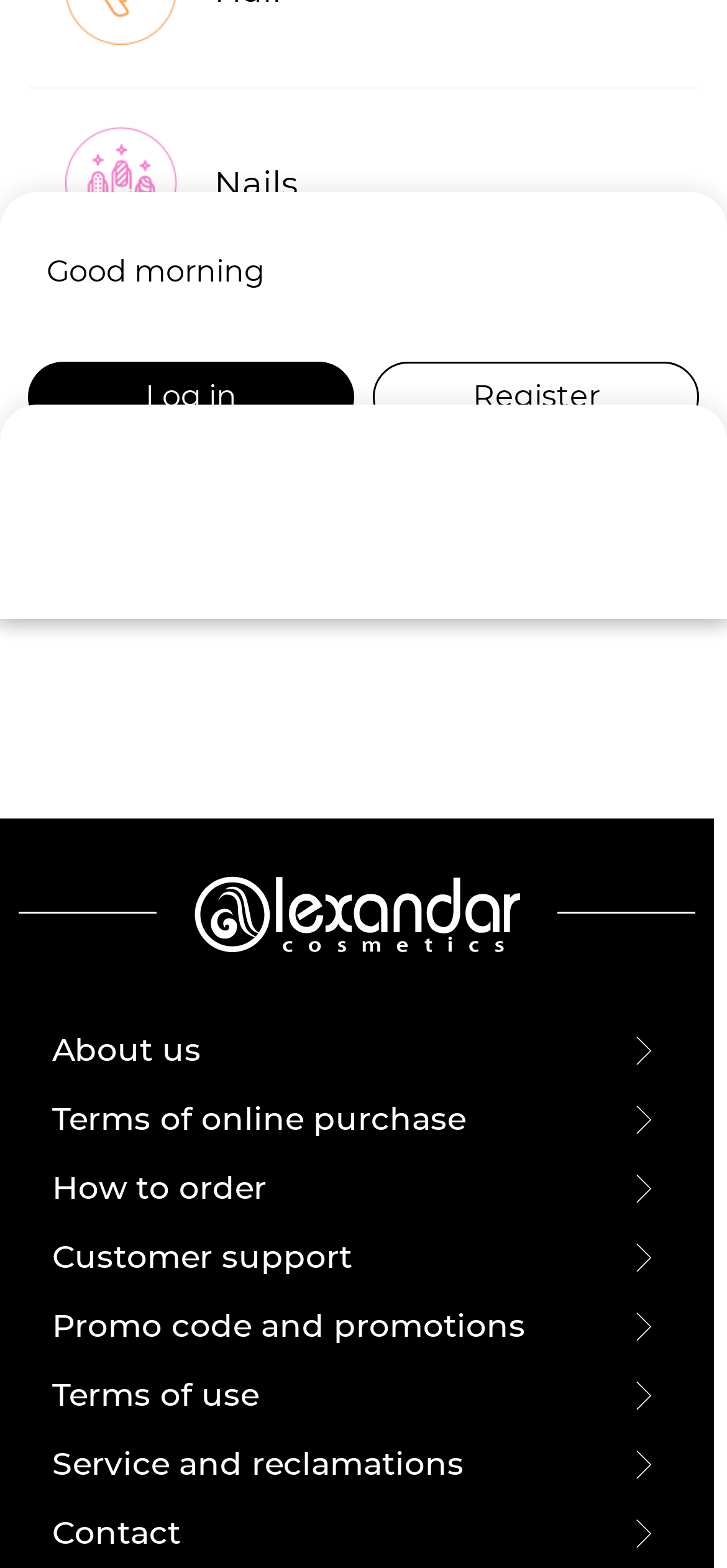Please identify the bounding box coordinates of the clickable area that will allow you to execute the instruction: "Log in to your account".

[0.038, 0.231, 0.487, 0.276]